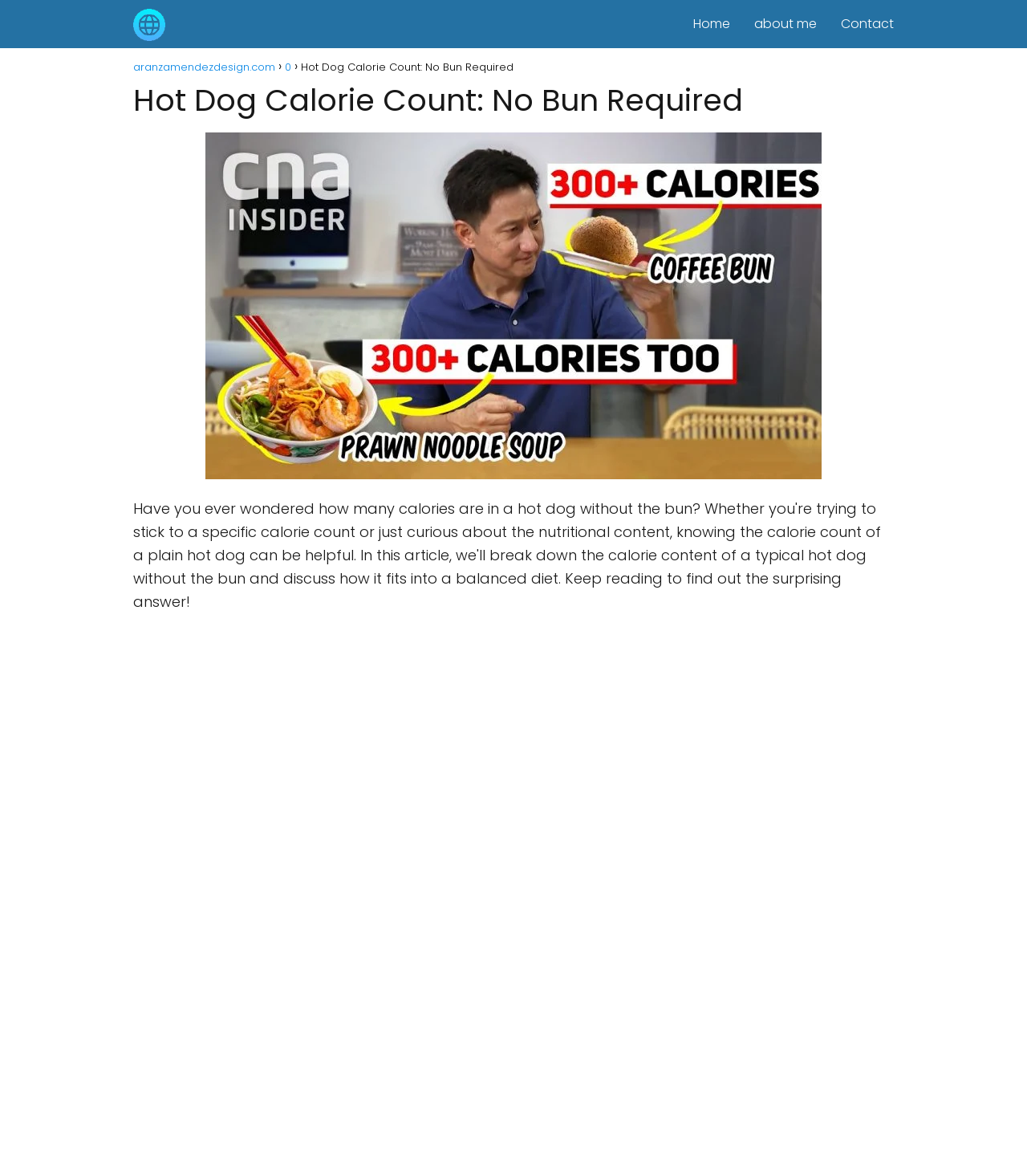From the given element description: "about me", find the bounding box for the UI element. Provide the coordinates as four float numbers between 0 and 1, in the order [left, top, right, bottom].

[0.734, 0.012, 0.795, 0.028]